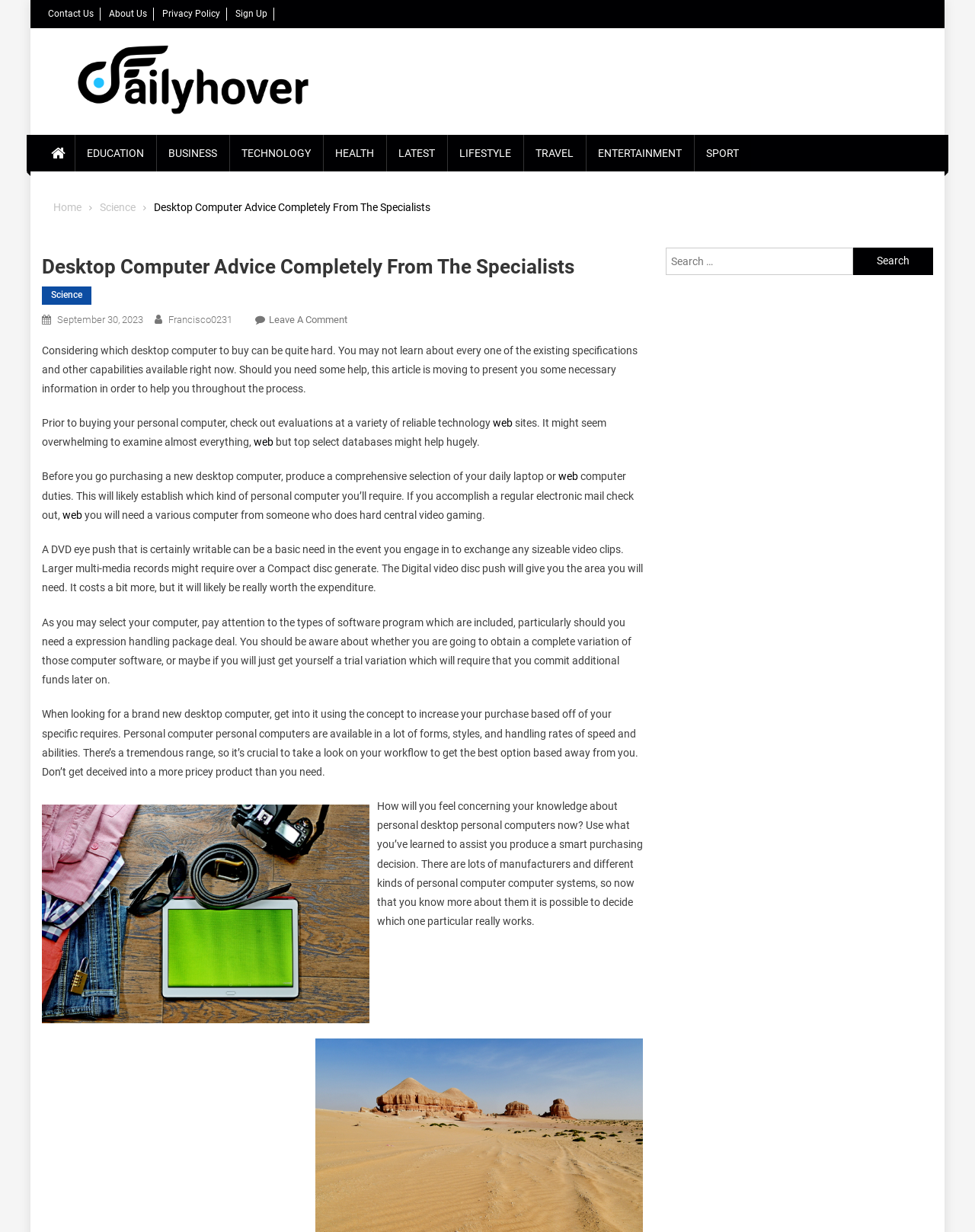Can you give a comprehensive explanation to the question given the content of the image?
What is the purpose of the search box on this webpage?

The search box on this webpage is likely intended to allow users to search for specific content within the website, as it is labeled 'Search for:' and has a search button next to it.